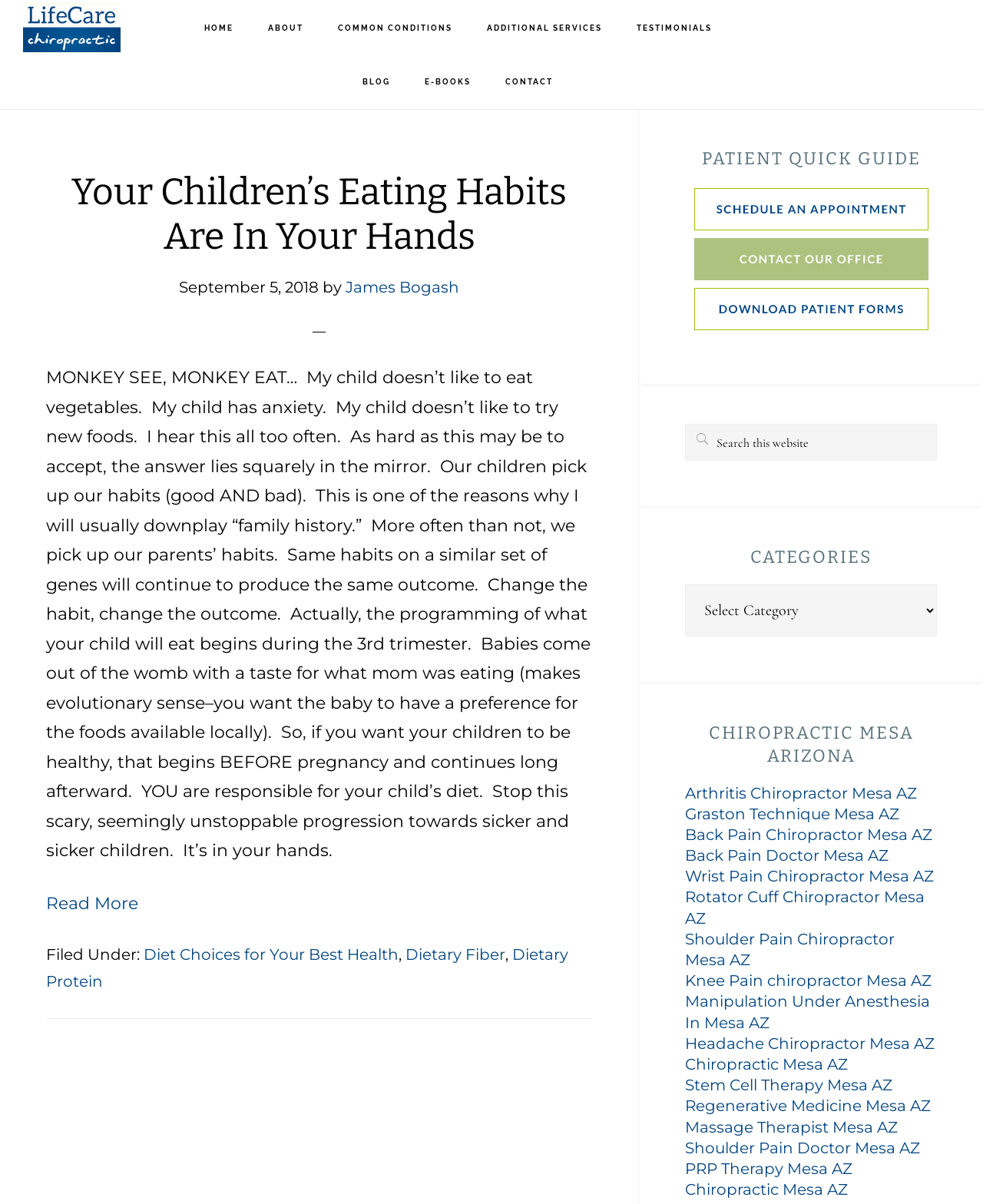Can you find the bounding box coordinates for the element to click on to achieve the instruction: "Click the 'HOME' link"?

[0.192, 0.001, 0.253, 0.046]